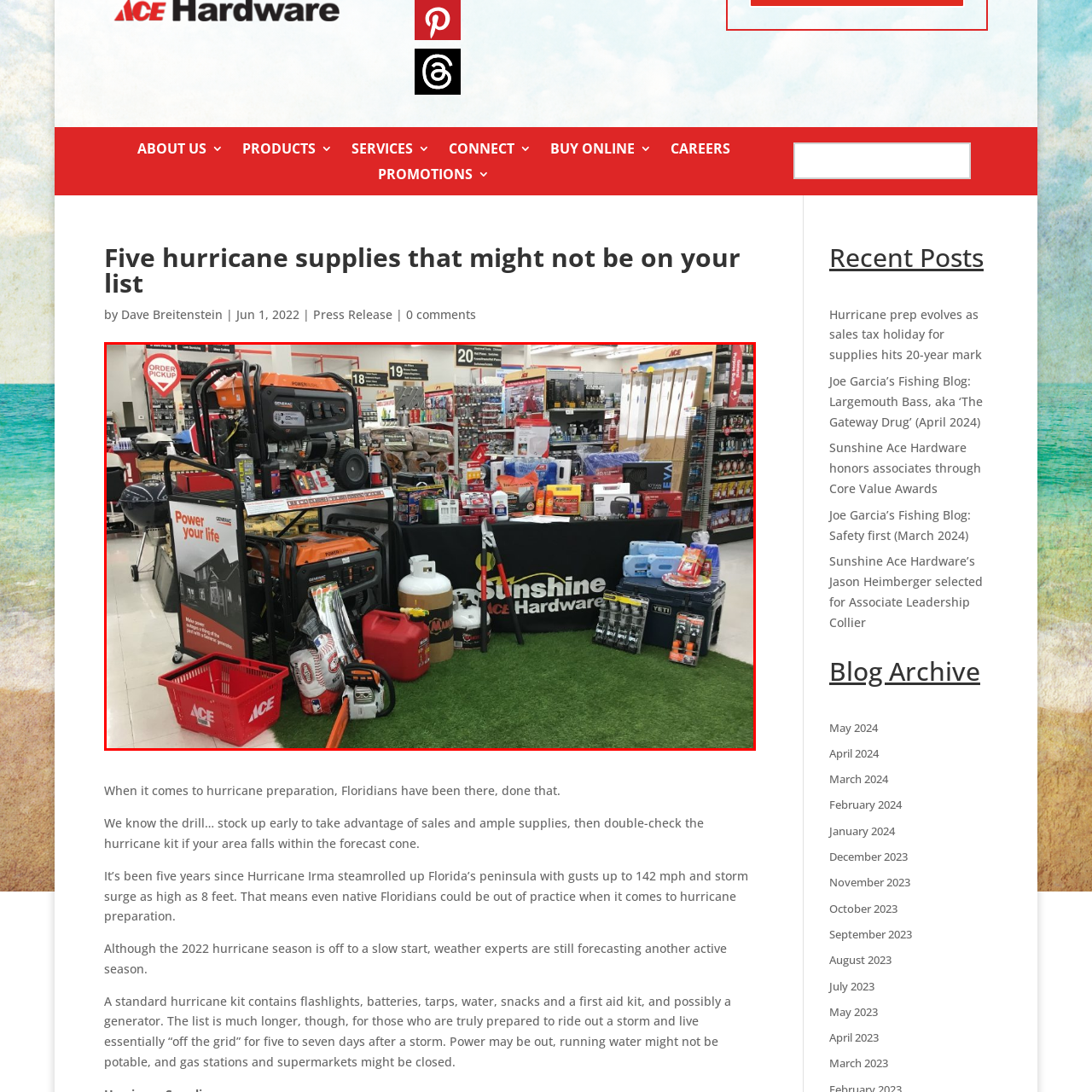Focus on the highlighted area in red, What is the artificial grass mat used for? Answer using a single word or phrase.

To add a touch of homey decor